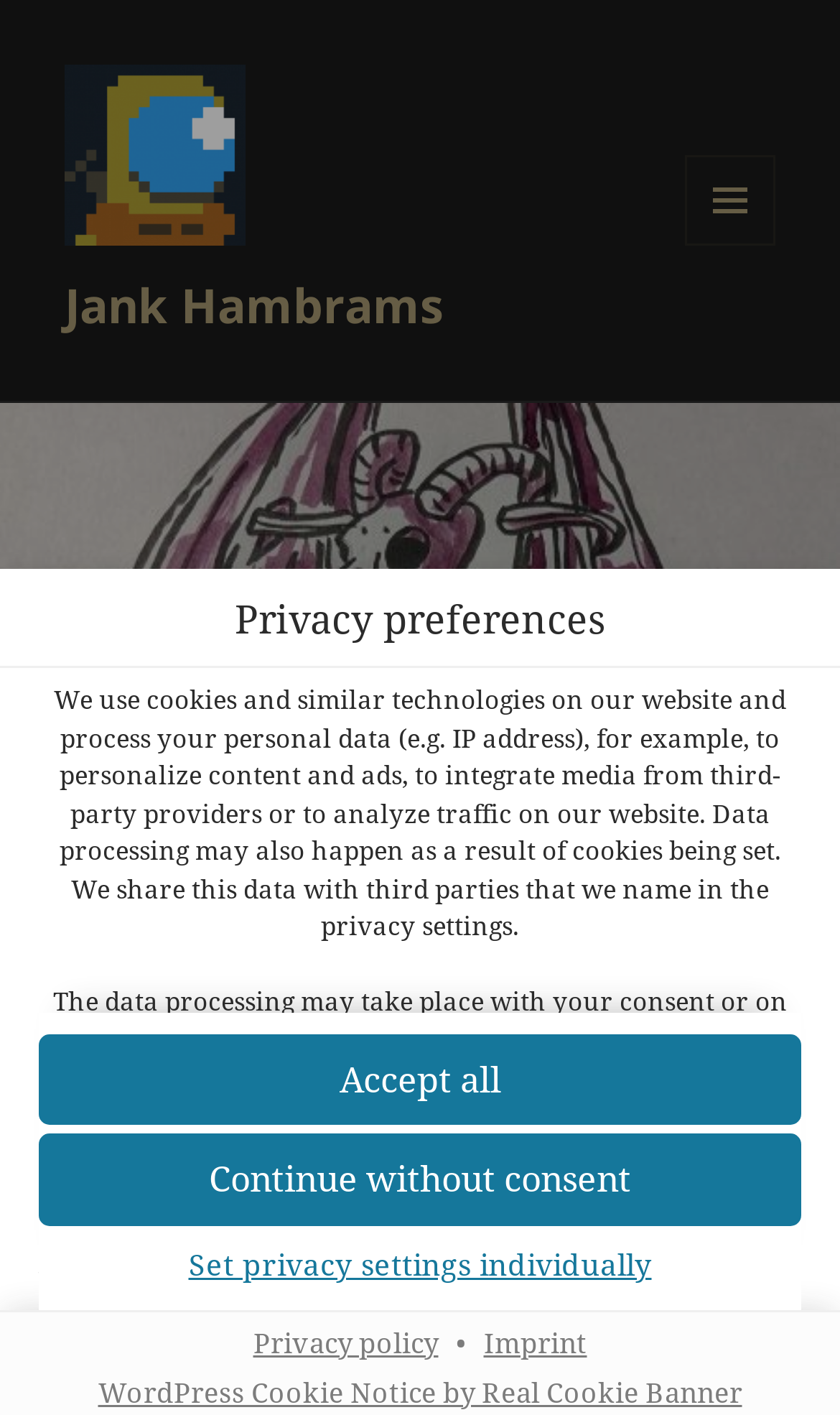Can you find the bounding box coordinates for the UI element given this description: "Imprint"? Provide the coordinates as four float numbers between 0 and 1: [left, top, right, bottom].

[0.563, 0.936, 0.712, 0.962]